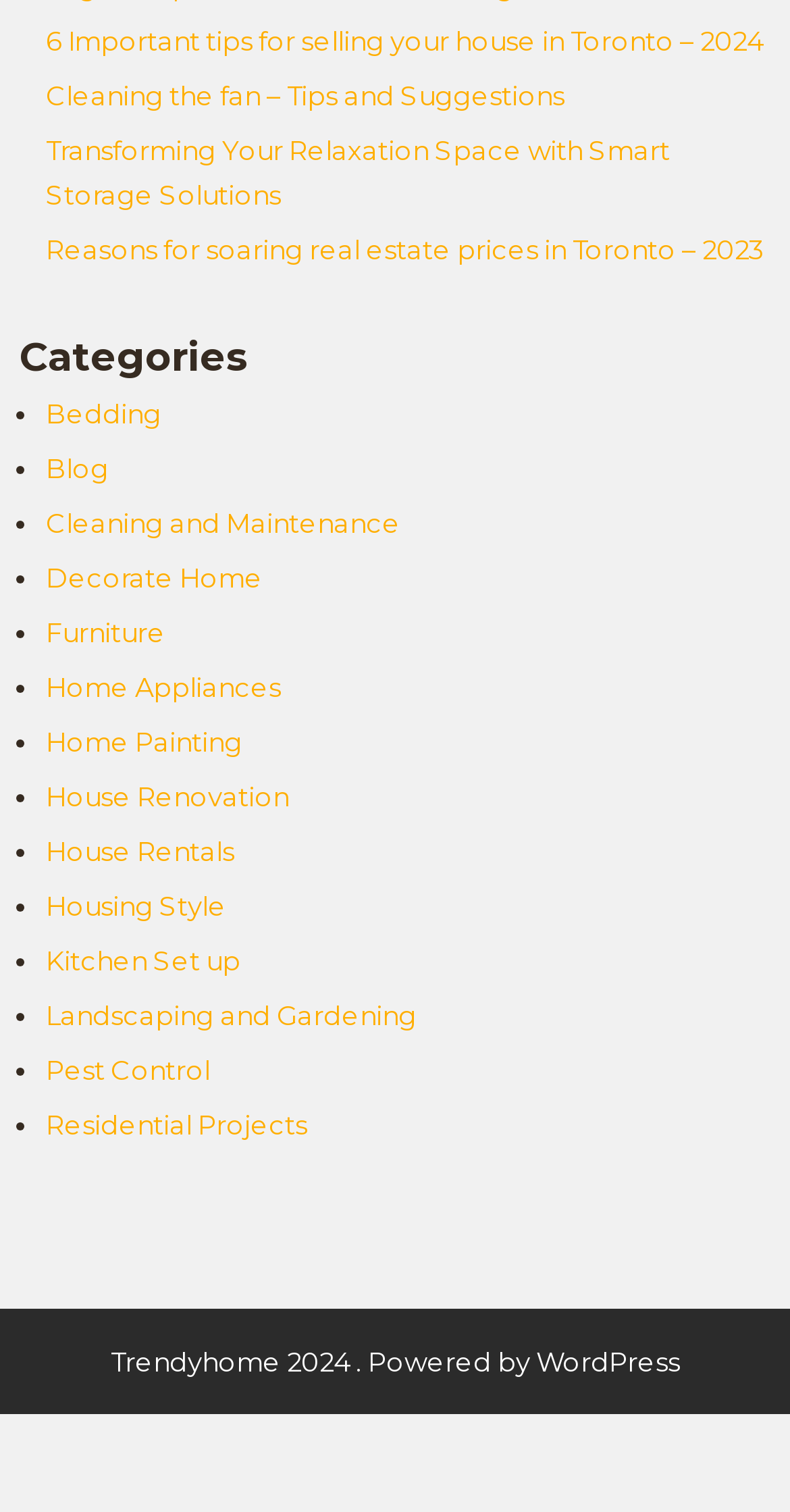Pinpoint the bounding box coordinates of the clickable area necessary to execute the following instruction: "Visit the 'Trendyhome 2024' homepage". The coordinates should be given as four float numbers between 0 and 1, namely [left, top, right, bottom].

[0.14, 0.89, 0.86, 0.911]